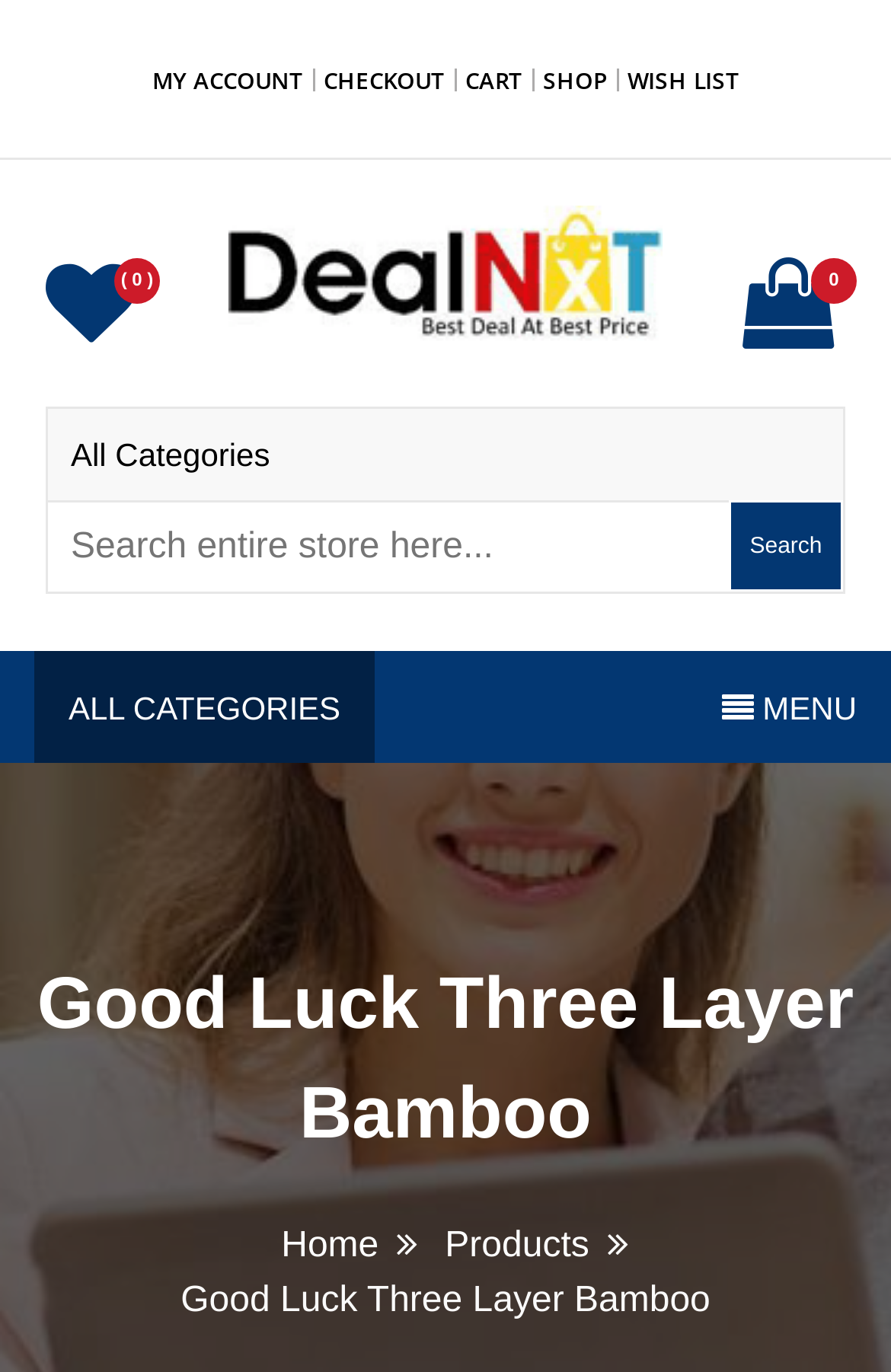What is the maximum height of the plant?
Refer to the screenshot and respond with a concise word or phrase.

Upto 5 inches